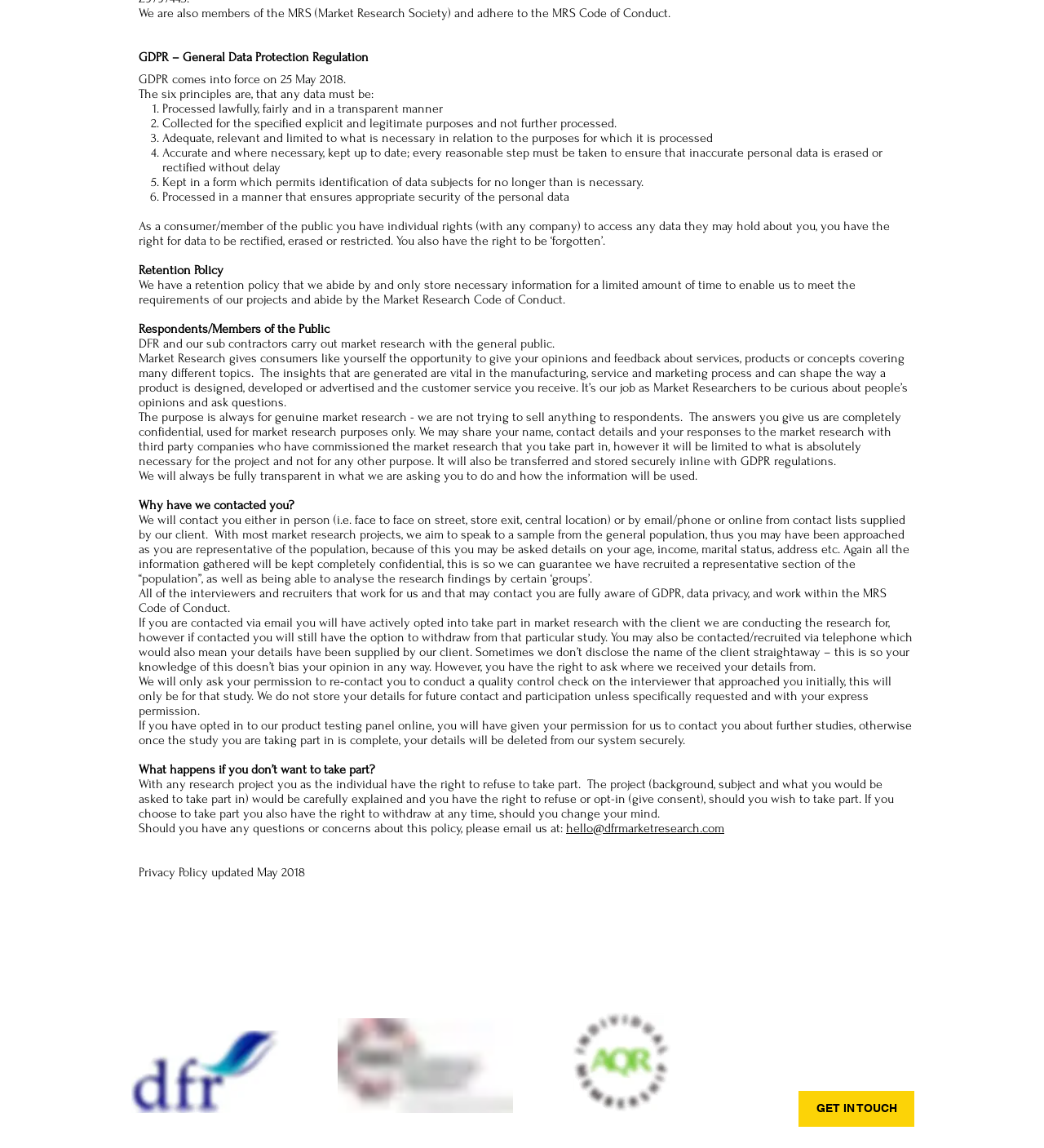What are the six principles of GDPR?
Could you answer the question in a detailed manner, providing as much information as possible?

The six principles of GDPR mentioned on the webpage are: 1) Processed lawfully, fairly, and in a transparent manner, 2) Collected for specified, explicit, and legitimate purposes, 3) Adequate, relevant, and limited to what is necessary, 4) Accurate and kept up to date, 5) Kept in a form that permits identification of data subjects, and 6) Processed in a manner that ensures appropriate security of personal data.